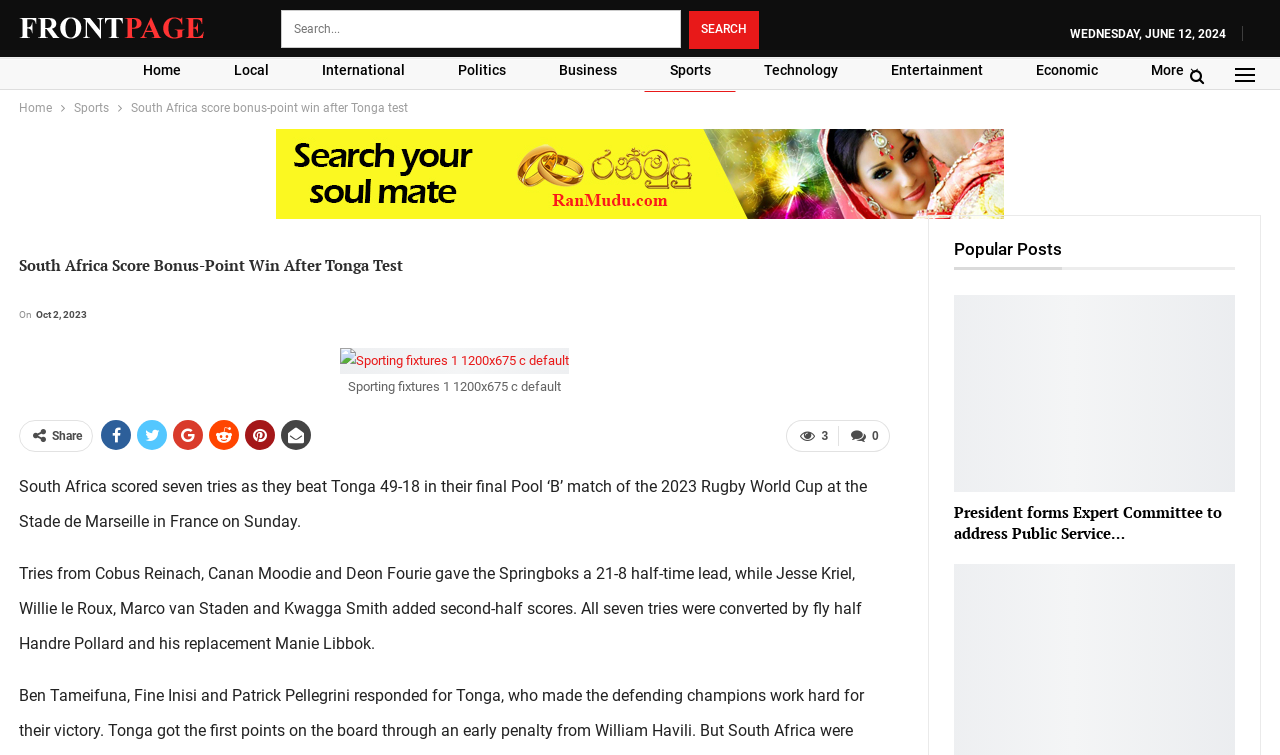Identify the bounding box coordinates of the clickable section necessary to follow the following instruction: "View October 2020". The coordinates should be presented as four float numbers from 0 to 1, i.e., [left, top, right, bottom].

None